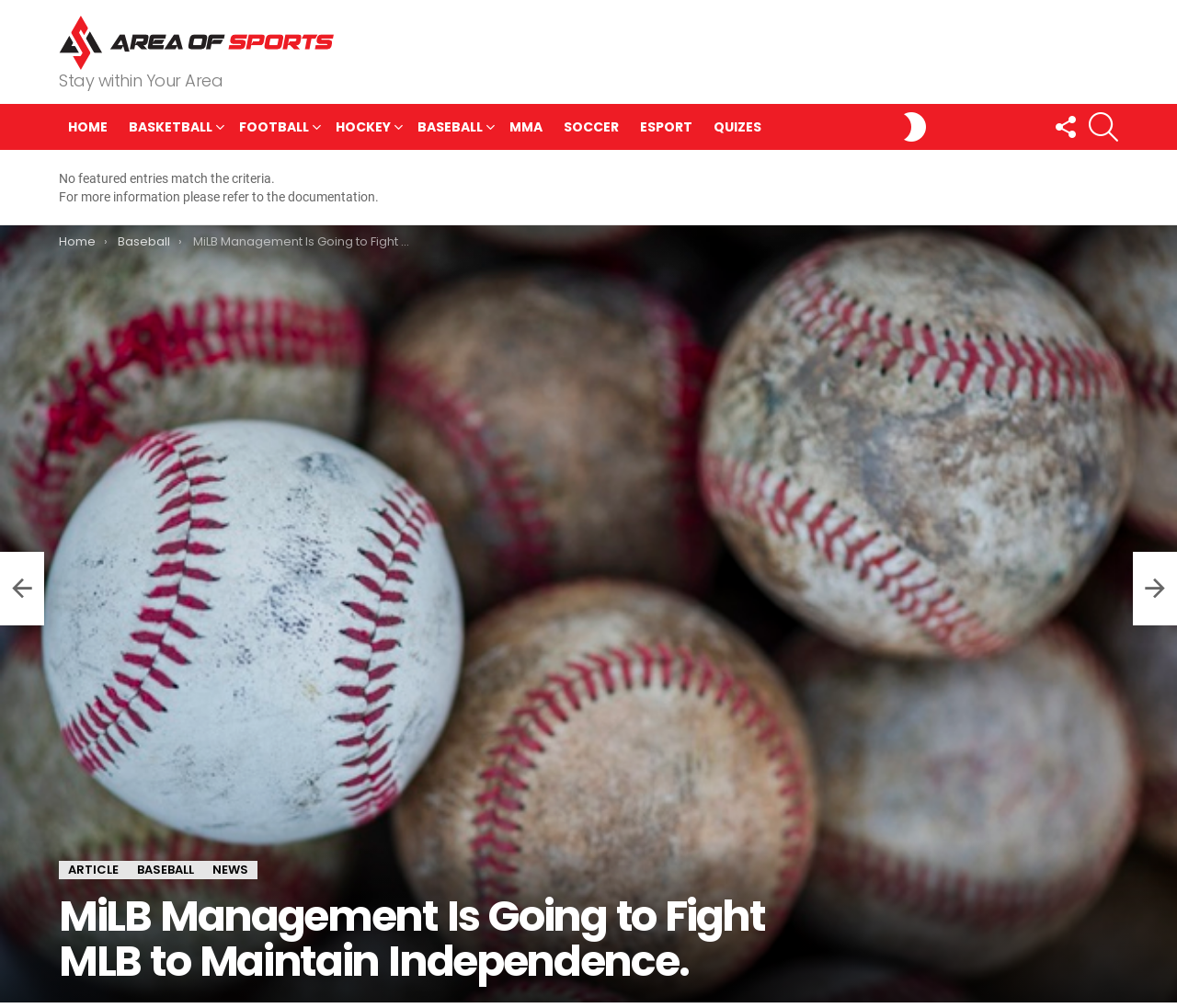What social media platform is linked at the bottom of the webpage?
Look at the screenshot and provide an in-depth answer.

I determined the social media platform by looking at the static text element with the text 'Facebook' at the bottom of the webpage, which is likely to be a link to the website's Facebook page.